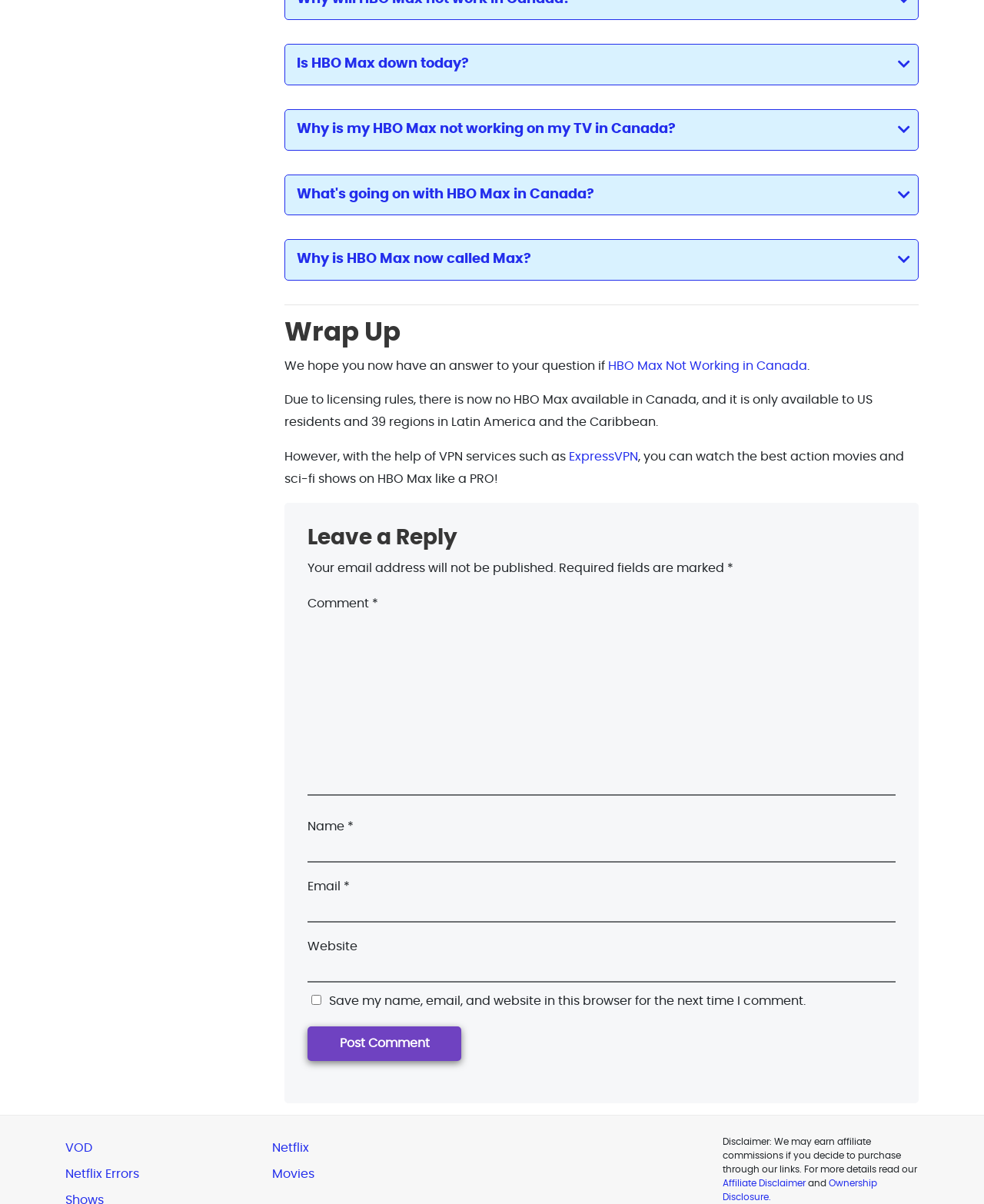Please determine the bounding box coordinates of the area that needs to be clicked to complete this task: 'Click on the 'Post Comment' button'. The coordinates must be four float numbers between 0 and 1, formatted as [left, top, right, bottom].

[0.312, 0.852, 0.469, 0.881]